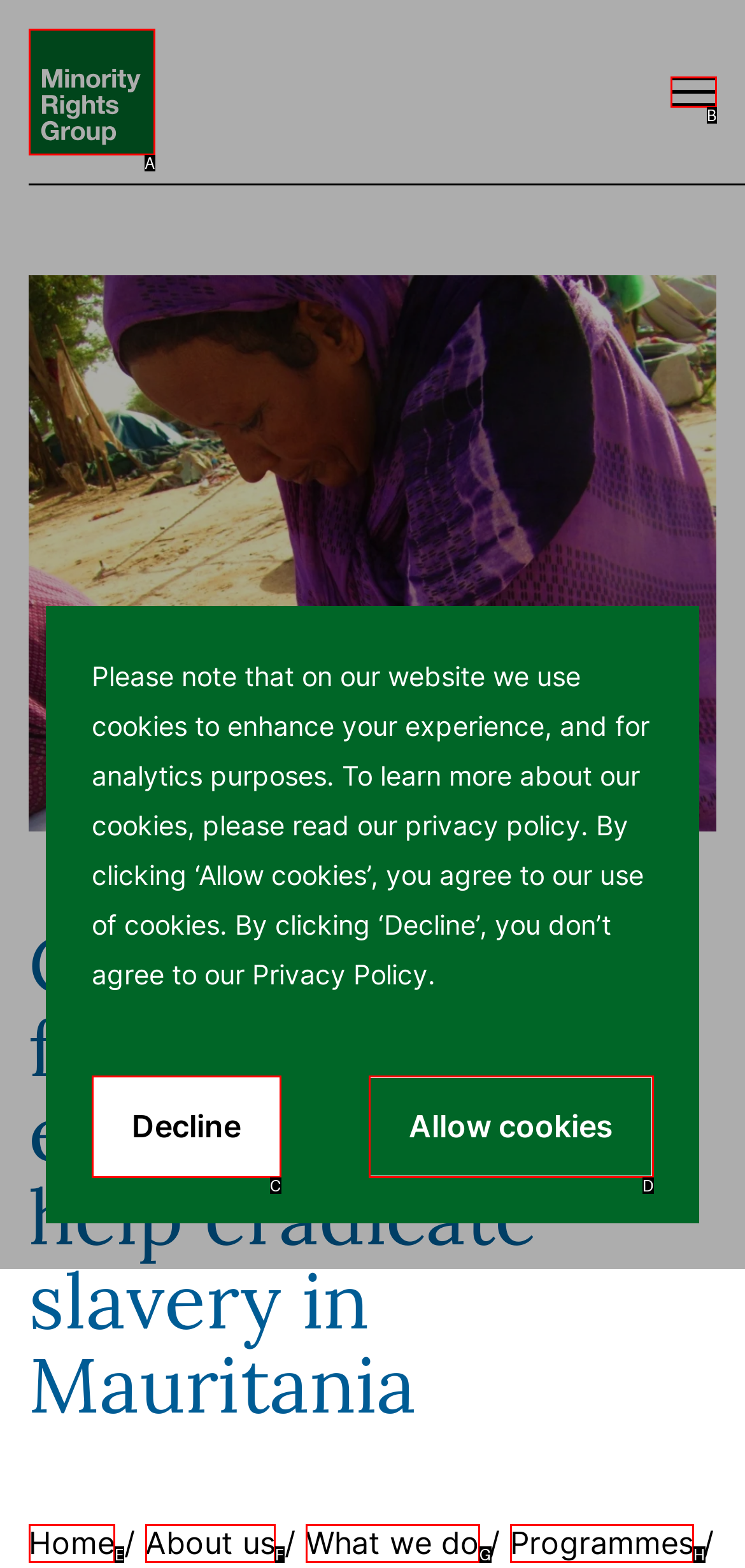Determine the UI element that matches the description: Programmes
Answer with the letter from the given choices.

H